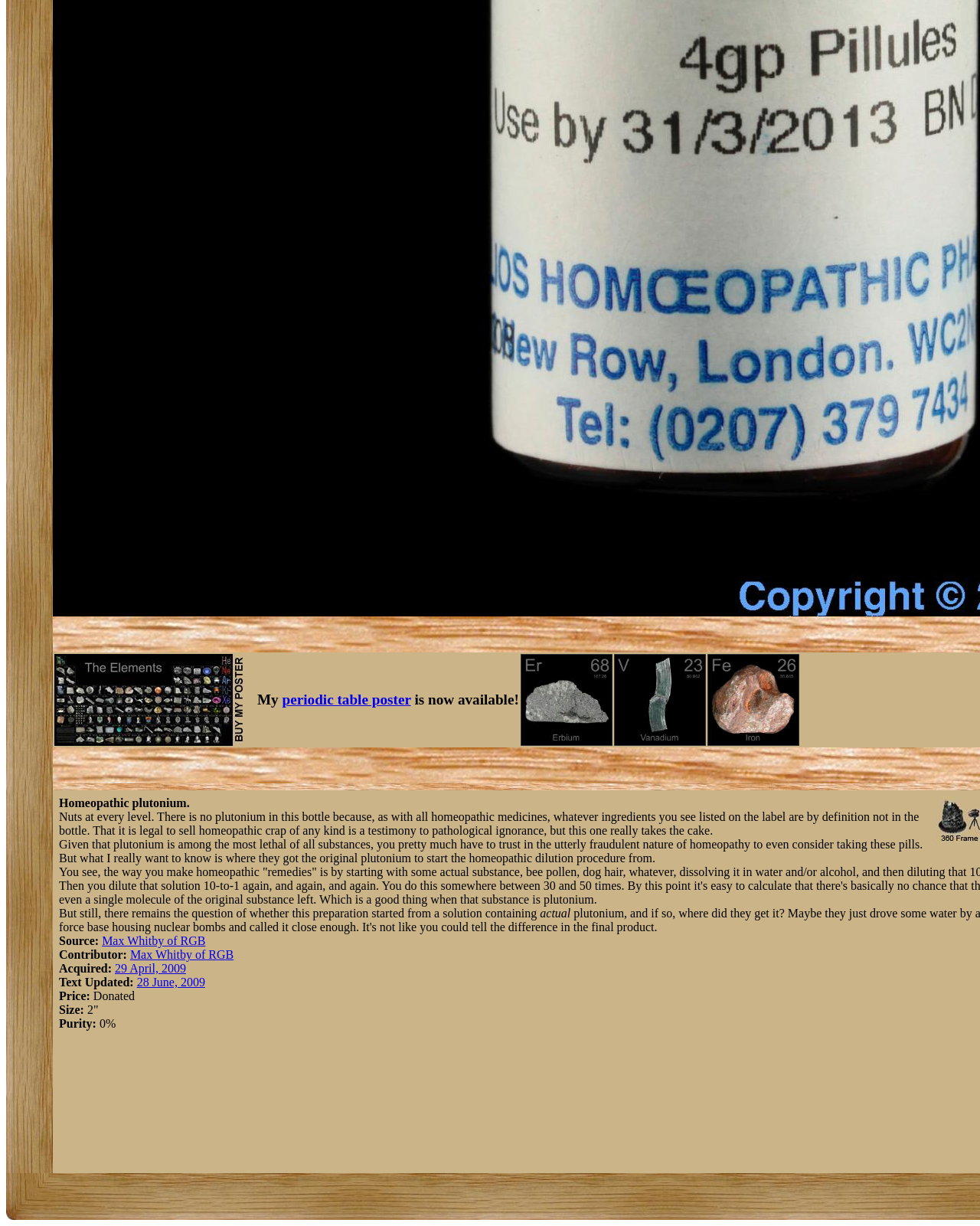Locate the bounding box coordinates of the clickable area to execute the instruction: "Click the 'Facebook' link". Provide the coordinates as four float numbers between 0 and 1, represented as [left, top, right, bottom].

None